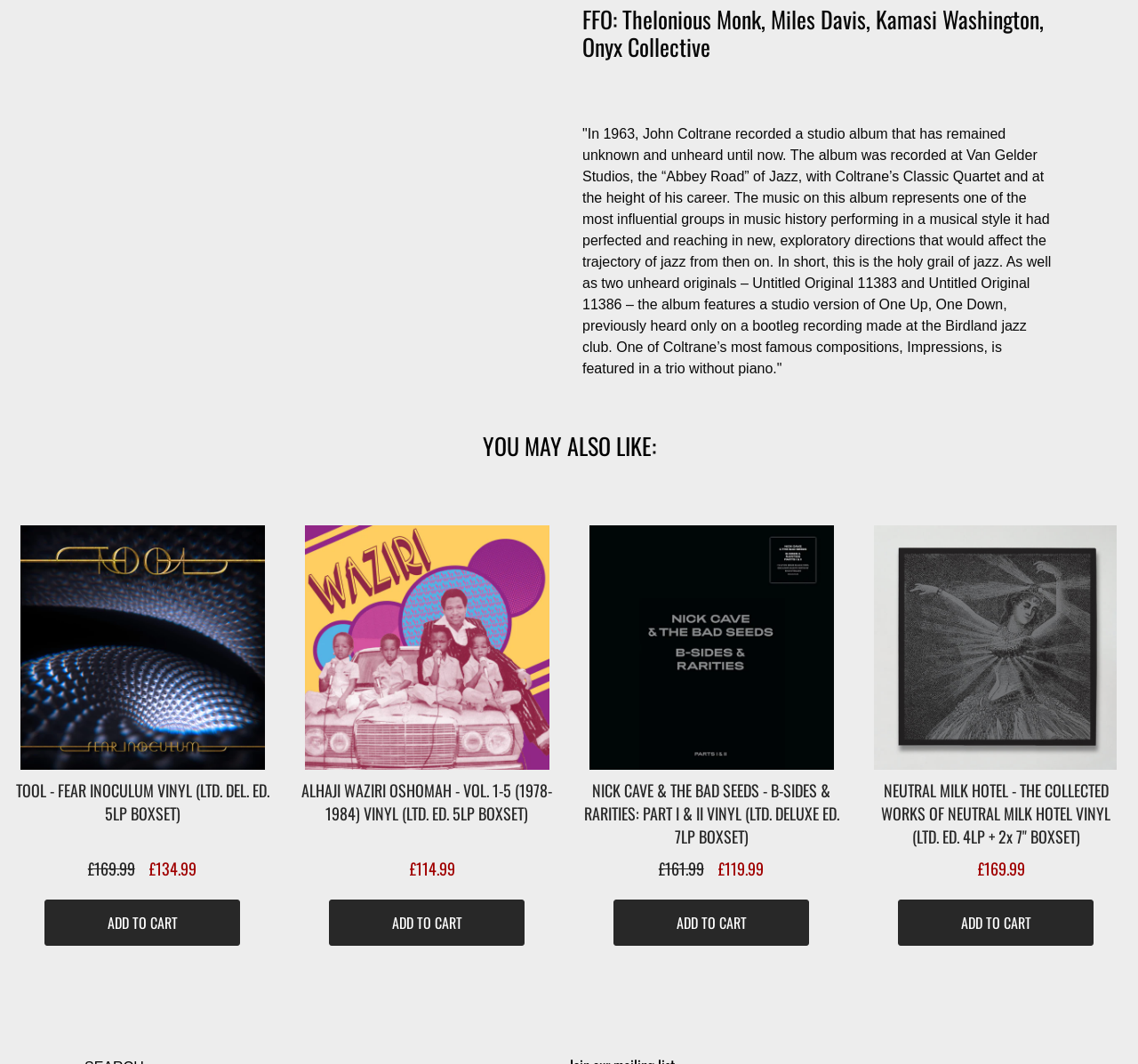Bounding box coordinates are specified in the format (top-left x, top-left y, bottom-right x, bottom-right y). All values are floating point numbers bounded between 0 and 1. Please provide the bounding box coordinate of the region this sentence describes: Powered by Shopify

[0.199, 0.878, 0.289, 0.891]